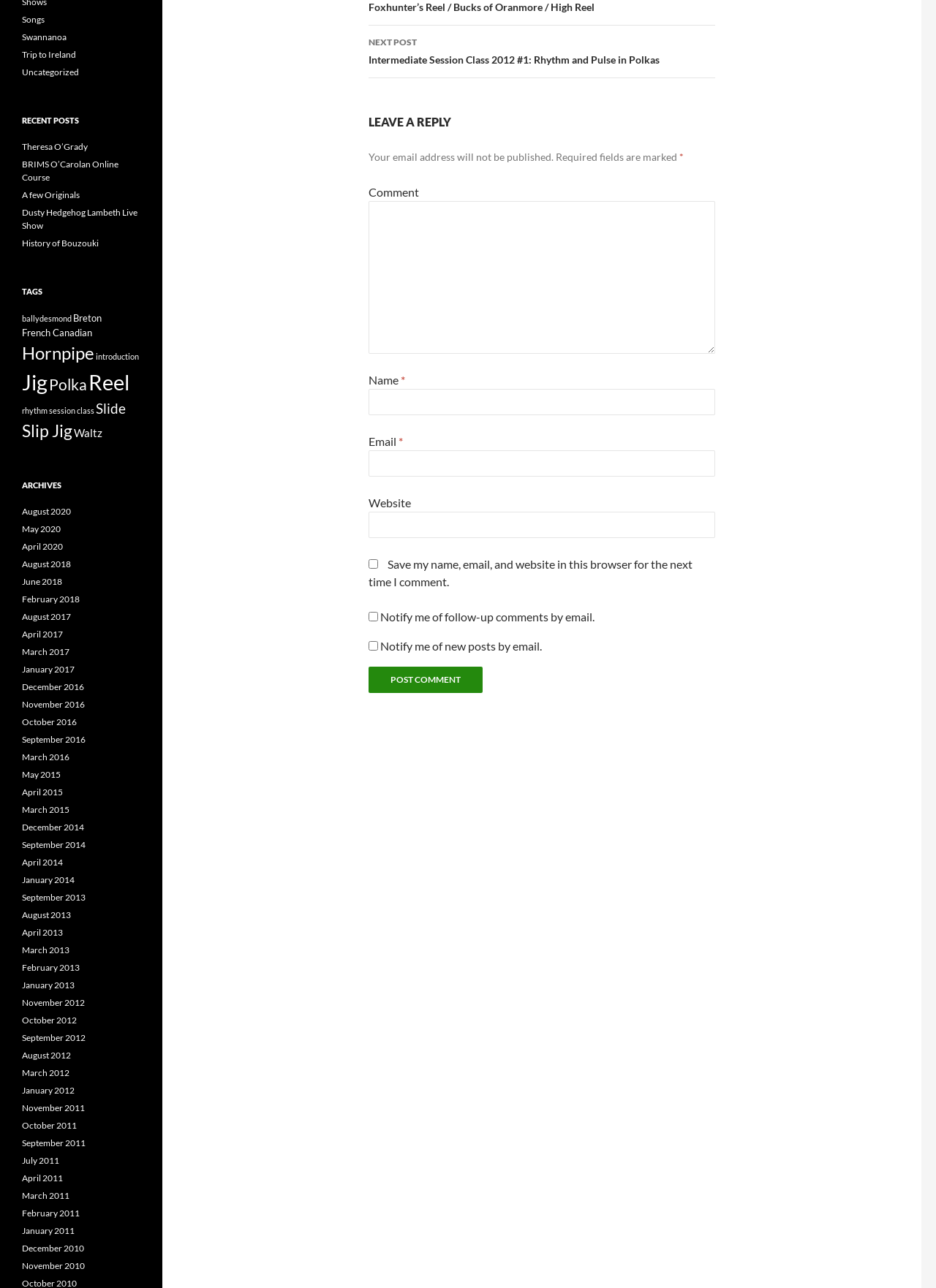Given the content of the image, can you provide a detailed answer to the question?
What is the purpose of the comment section?

The comment section is located at the bottom of the webpage, and it contains a heading 'LEAVE A REPLY' and several text boxes to input name, email, and website. The presence of a 'Post Comment' button suggests that users can leave a reply or comment on the webpage.